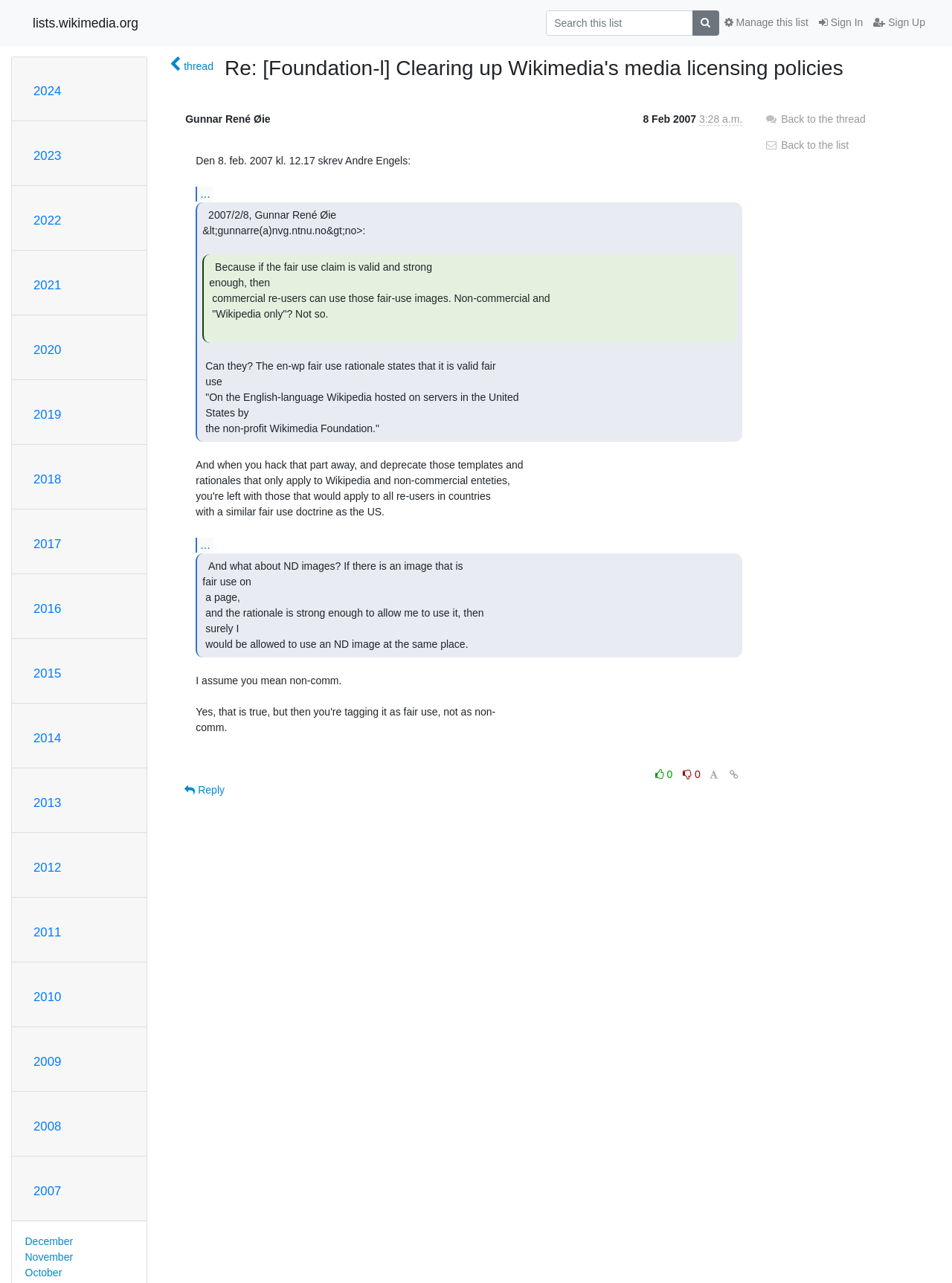Identify the bounding box coordinates for the UI element mentioned here: "title="Permalink for this message"". Provide the coordinates as four float values between 0 and 1, i.e., [left, top, right, bottom].

[0.763, 0.597, 0.78, 0.611]